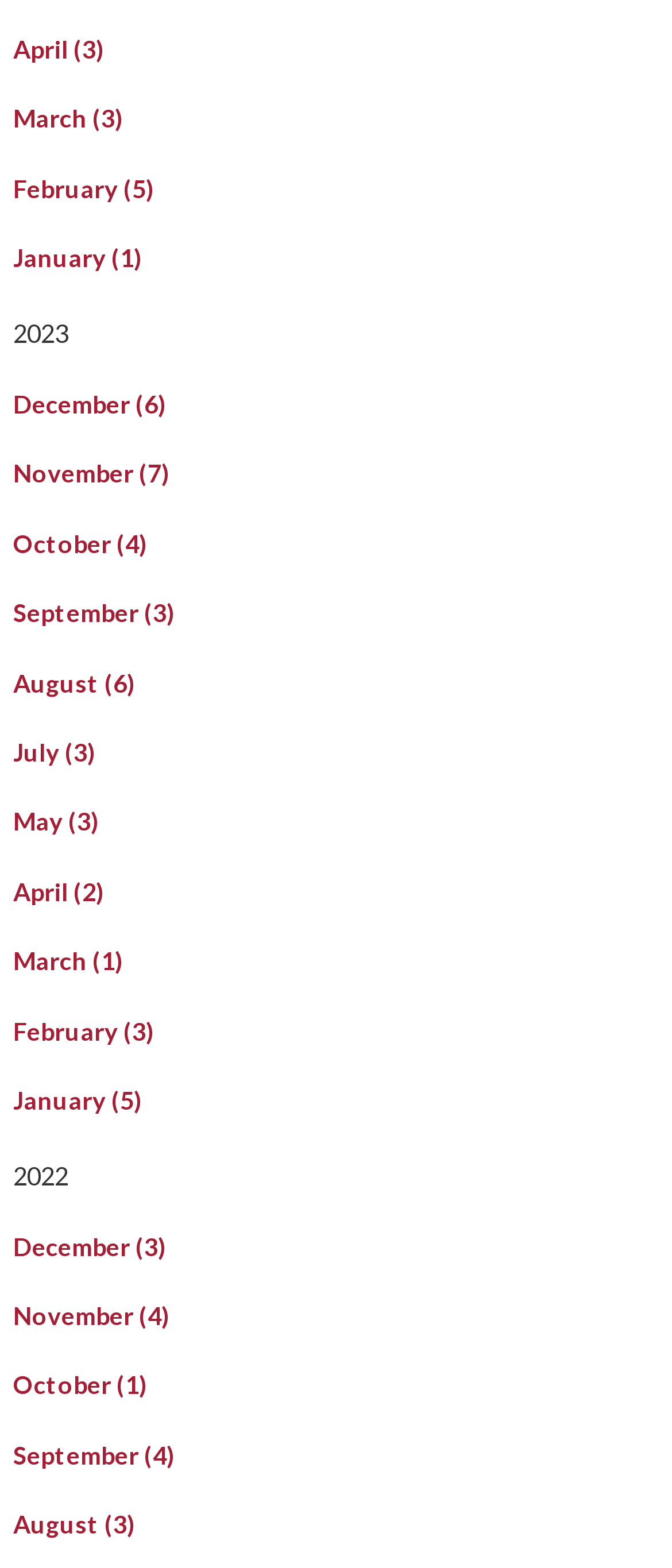Reply to the question with a single word or phrase:
What is the earliest year listed?

2022